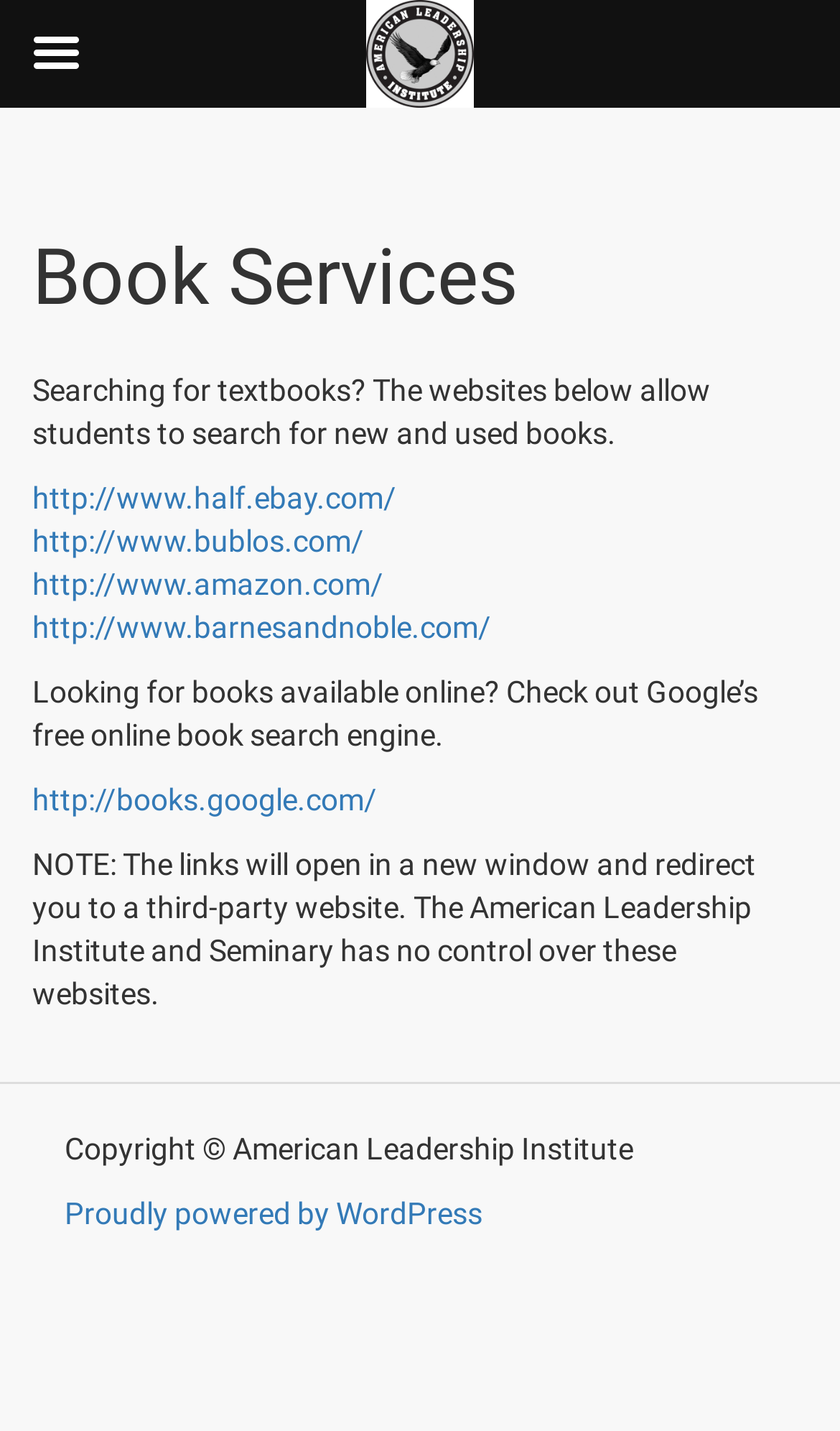Answer this question in one word or a short phrase: Who owns the copyright of the webpage?

American Leadership Institute